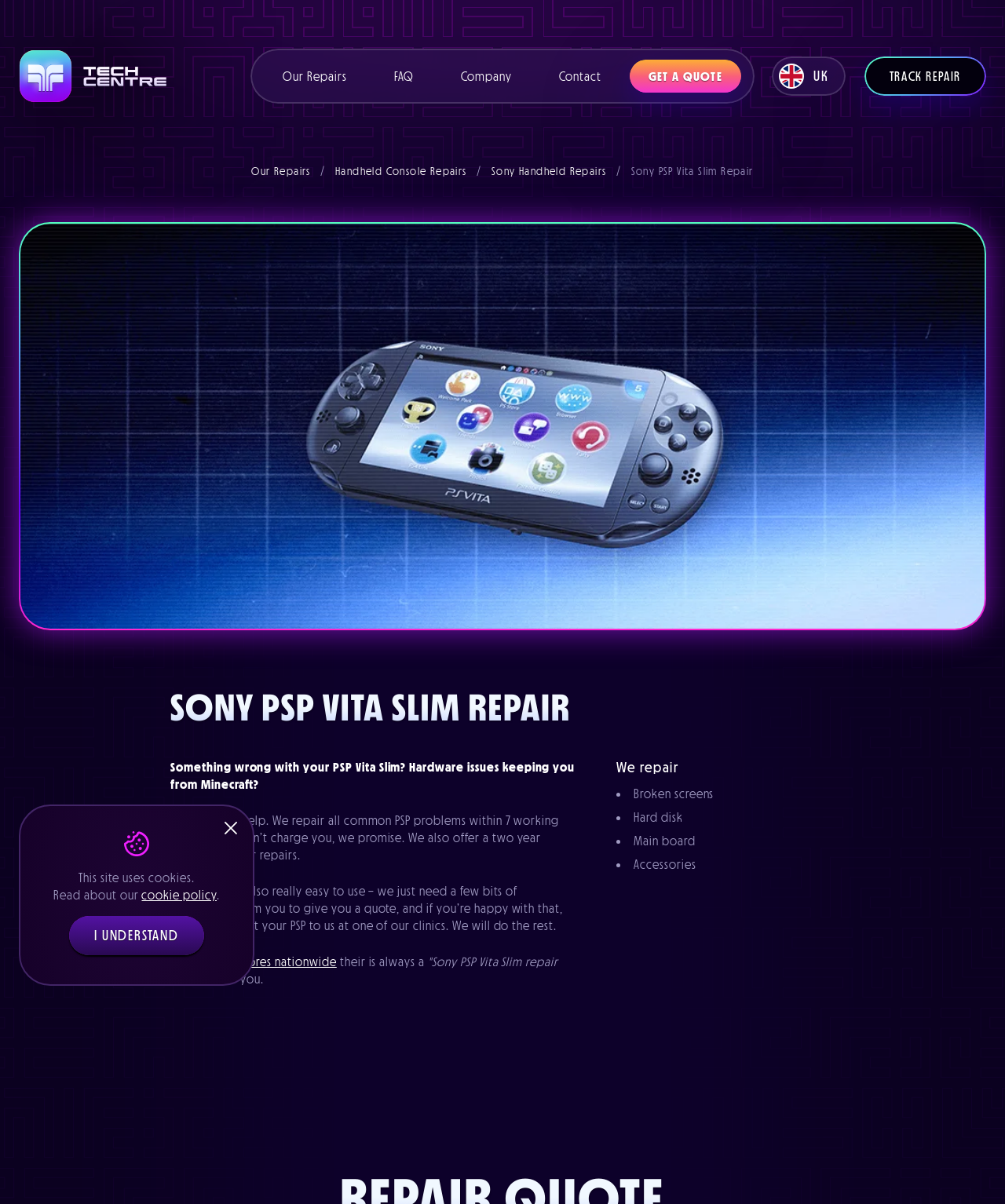Using the information shown in the image, answer the question with as much detail as possible: What type of device does this website repair?

Based on the webpage content, specifically the heading 'SONY PSP VITA SLIM REPAIR' and the text 'Something wrong with your PSP Vita Slim?', it is clear that this website provides repair services for Sony handheld devices, specifically the PSP Vita Slim.